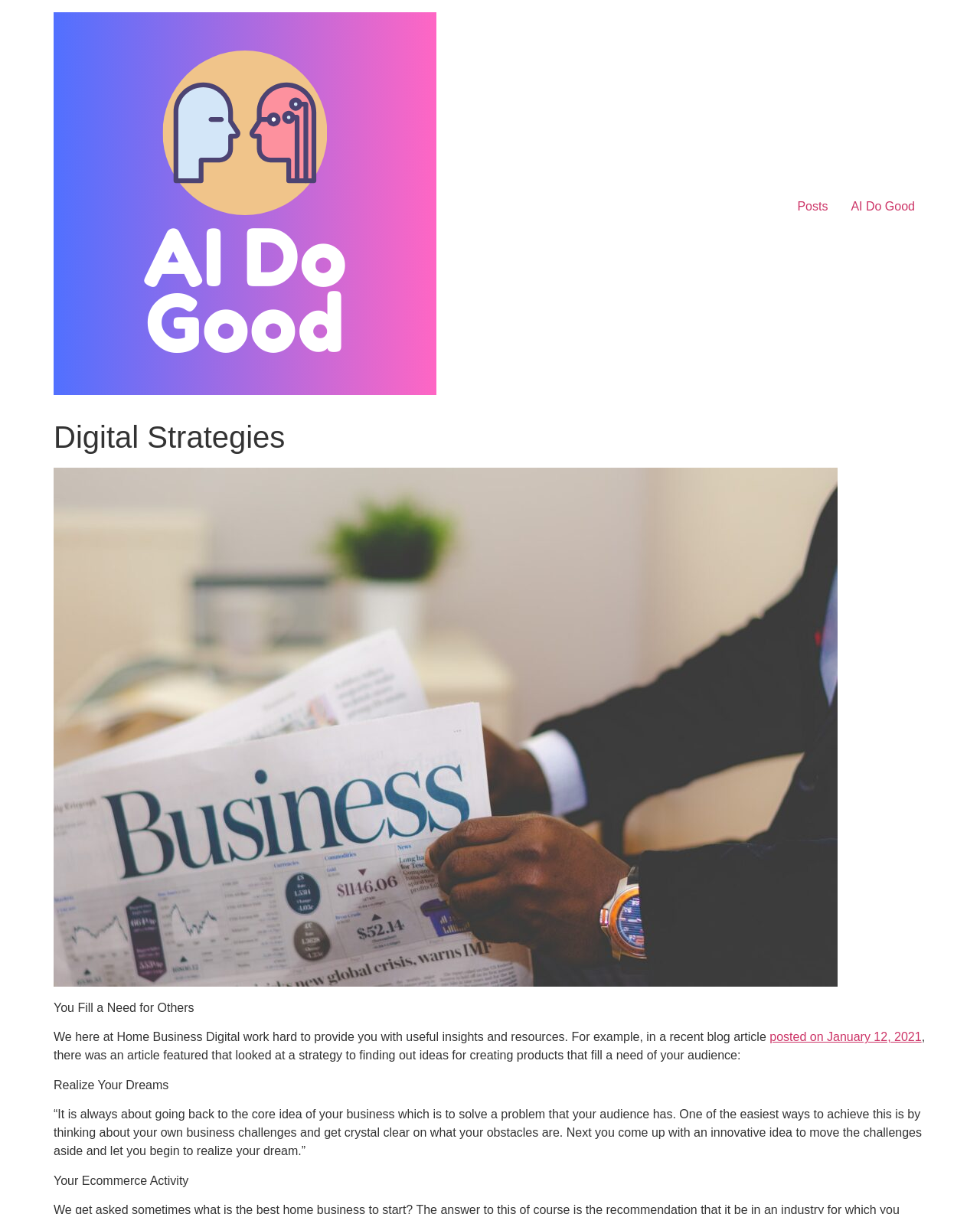Use a single word or phrase to answer this question: 
What is the purpose of the website?

provide insights and resources